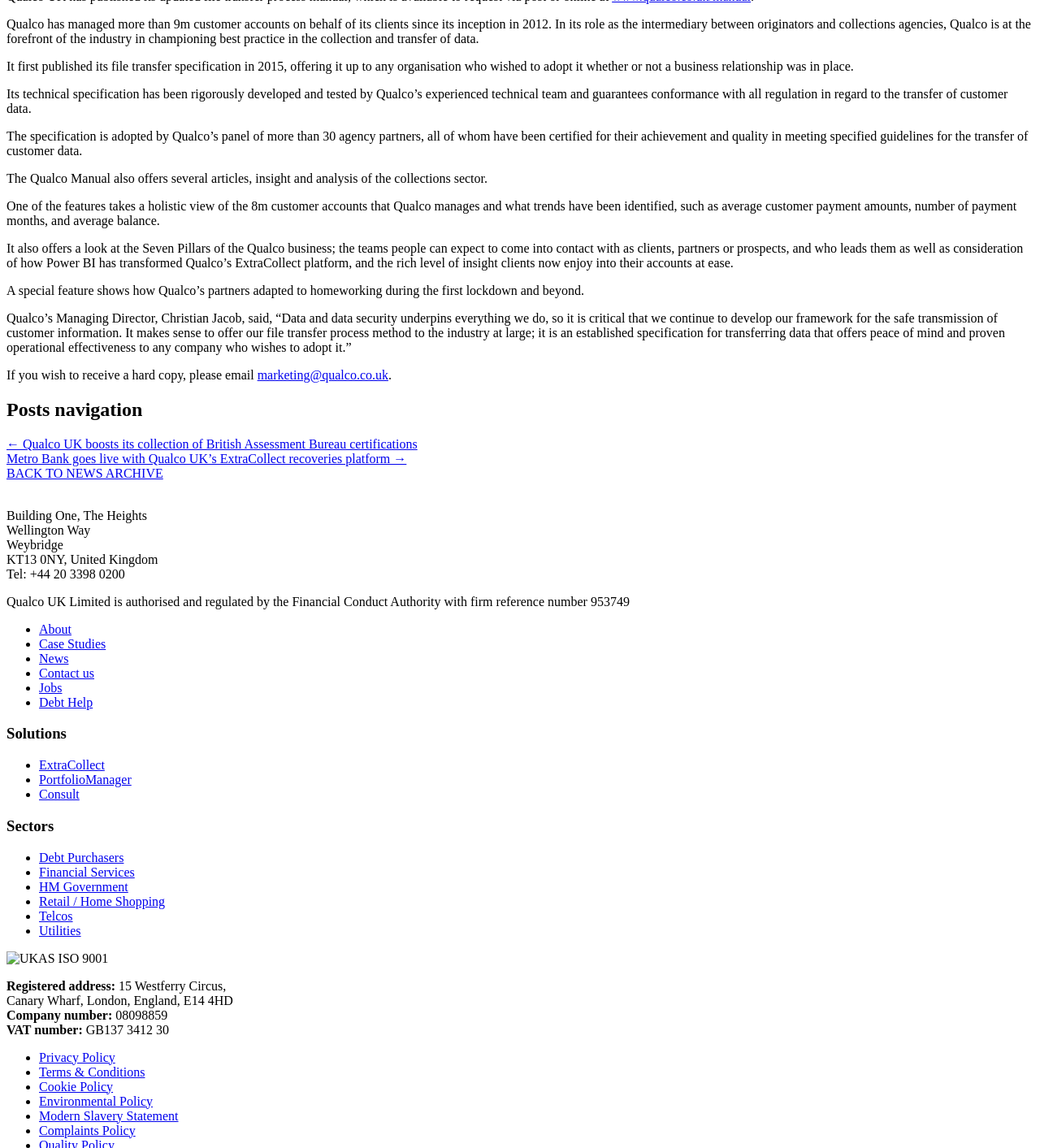Predict the bounding box coordinates for the UI element described as: "Contact us". The coordinates should be four float numbers between 0 and 1, presented as [left, top, right, bottom].

[0.038, 0.58, 0.091, 0.592]